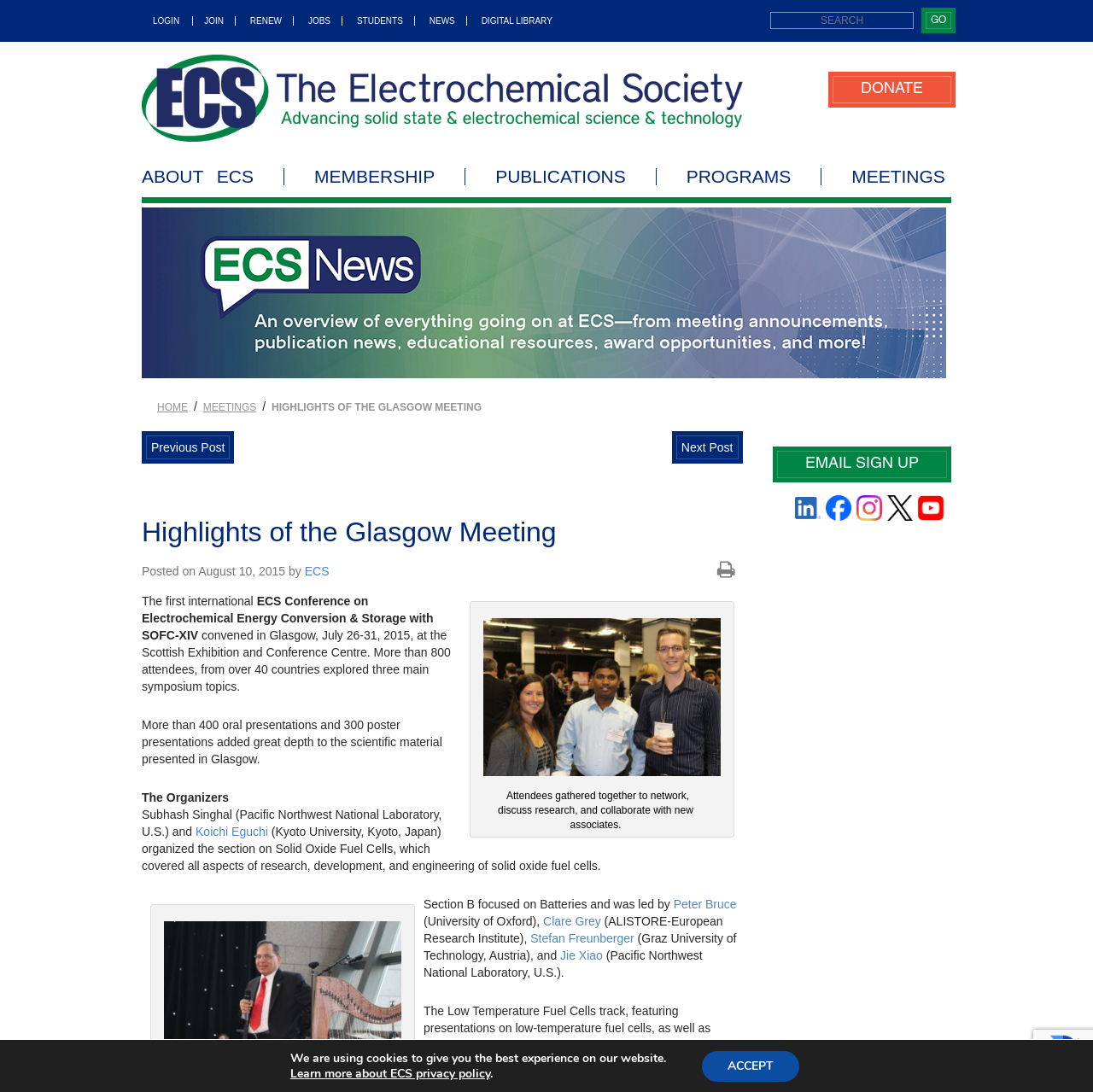Bounding box coordinates should be provided in the format (top-left x, top-left y, bottom-right x, bottom-right y) with all values between 0 and 1. Identify the bounding box for this UI element: meetings

None